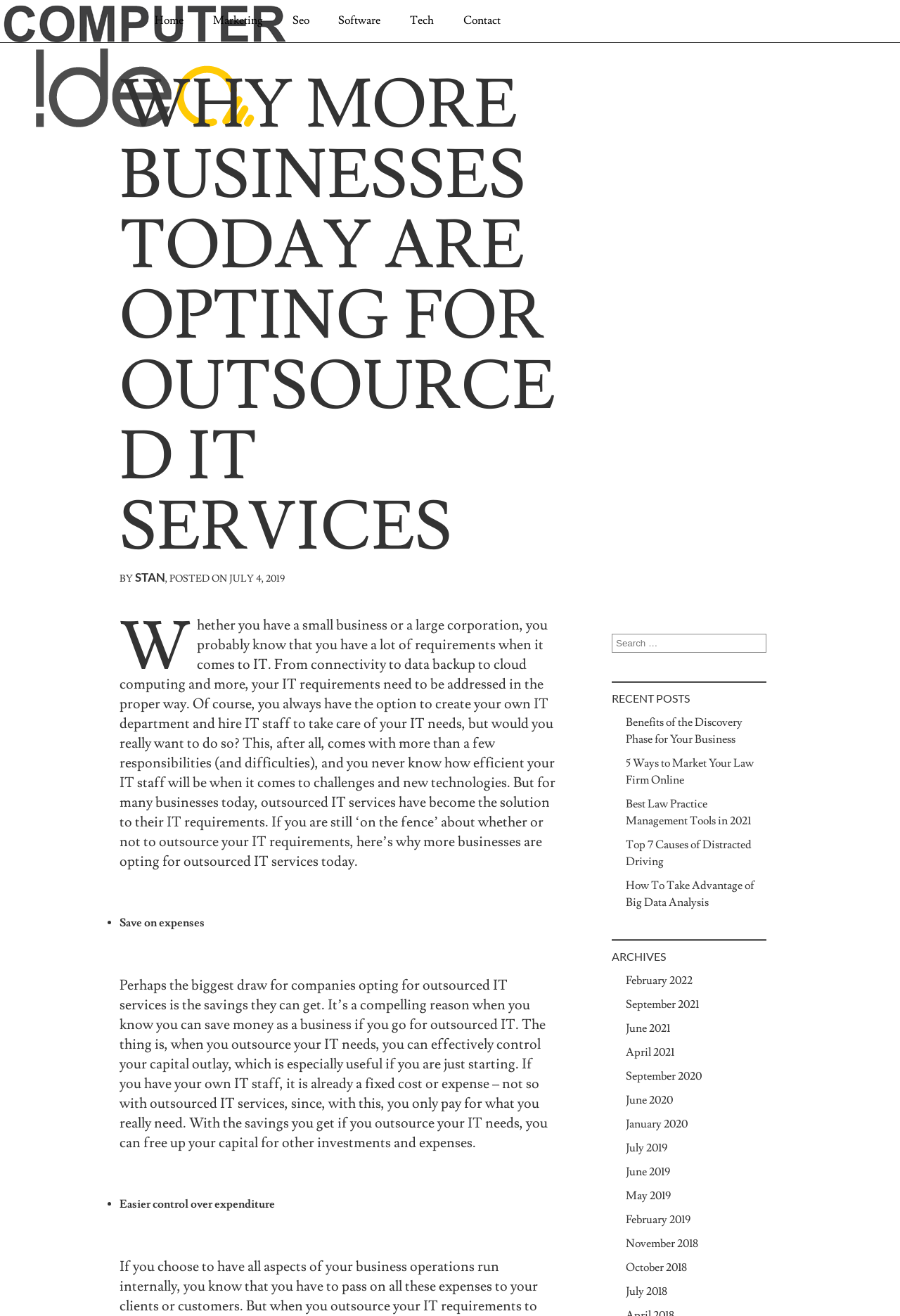Determine the bounding box coordinates of the clickable region to execute the instruction: "Contact us". The coordinates should be four float numbers between 0 and 1, denoted as [left, top, right, bottom].

[0.511, 0.0, 0.56, 0.031]